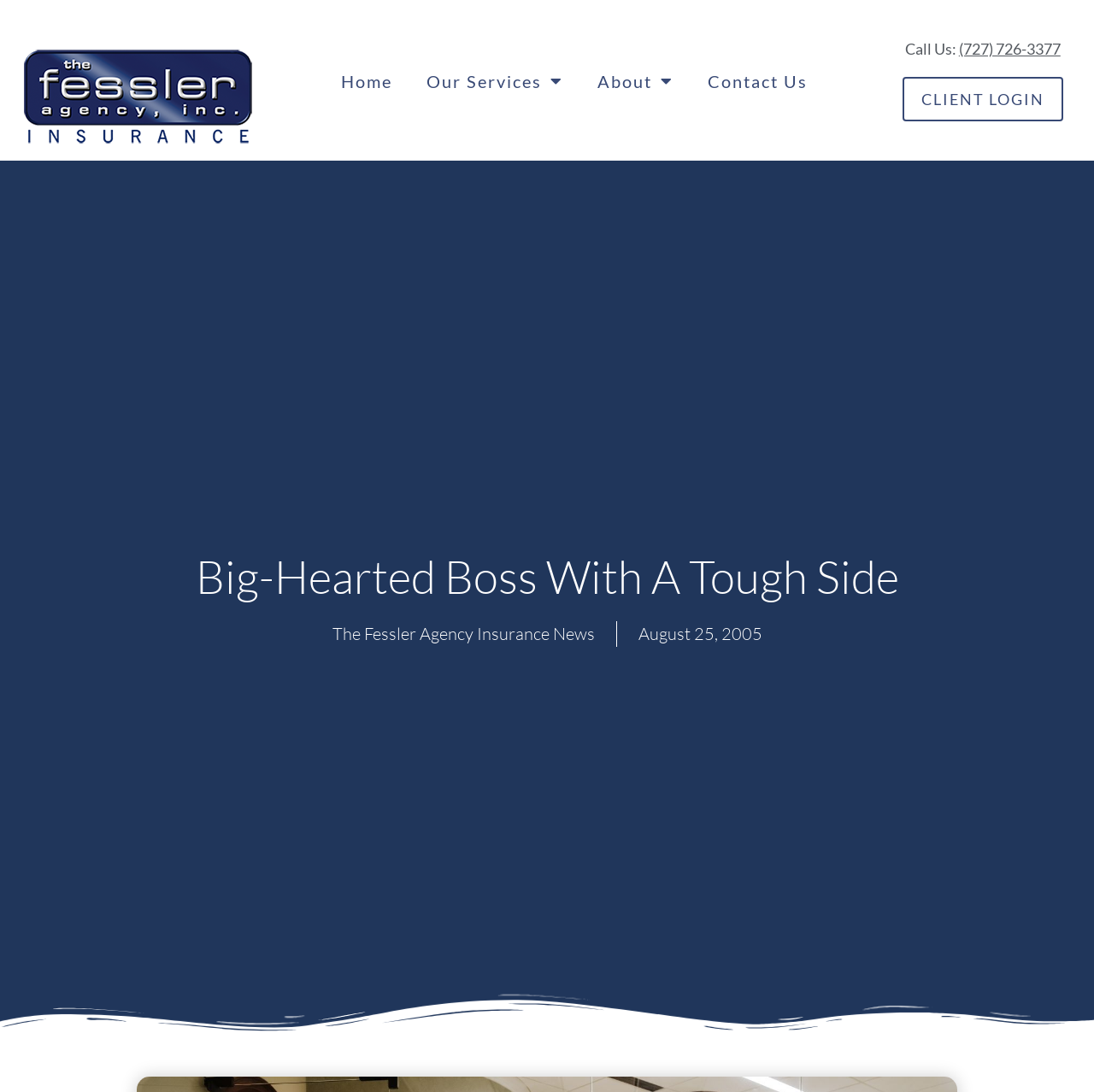What is the date mentioned on the page?
Based on the image, answer the question with as much detail as possible.

I found the date by looking at the link 'August 25, 2005', which suggests that it's a specific date mentioned on the page.